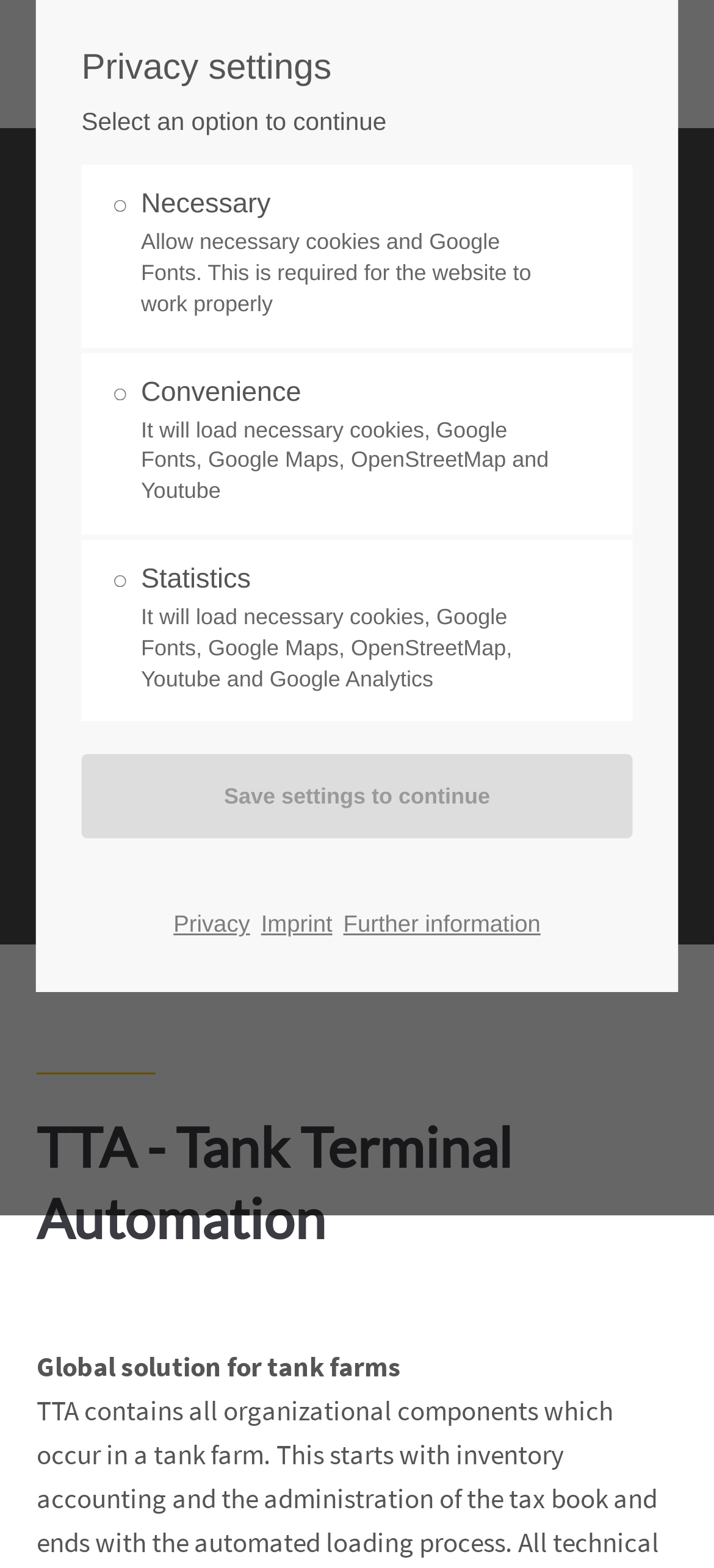What is the purpose of the website? Observe the screenshot and provide a one-word or short phrase answer.

Tank Terminal Automation